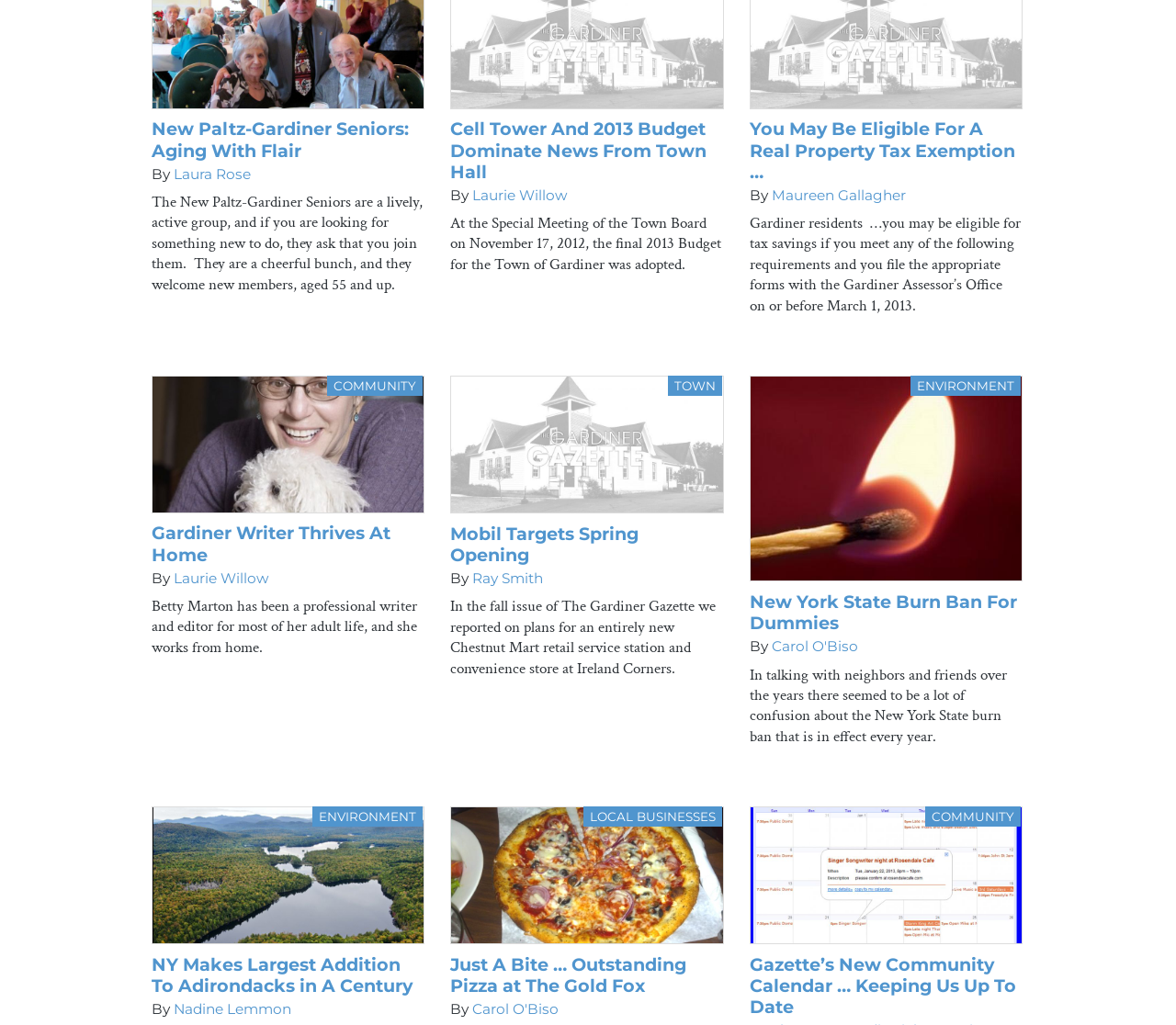Find the bounding box coordinates of the clickable area that will achieve the following instruction: "View article about Mobil Targets Spring Opening".

[0.383, 0.51, 0.543, 0.552]